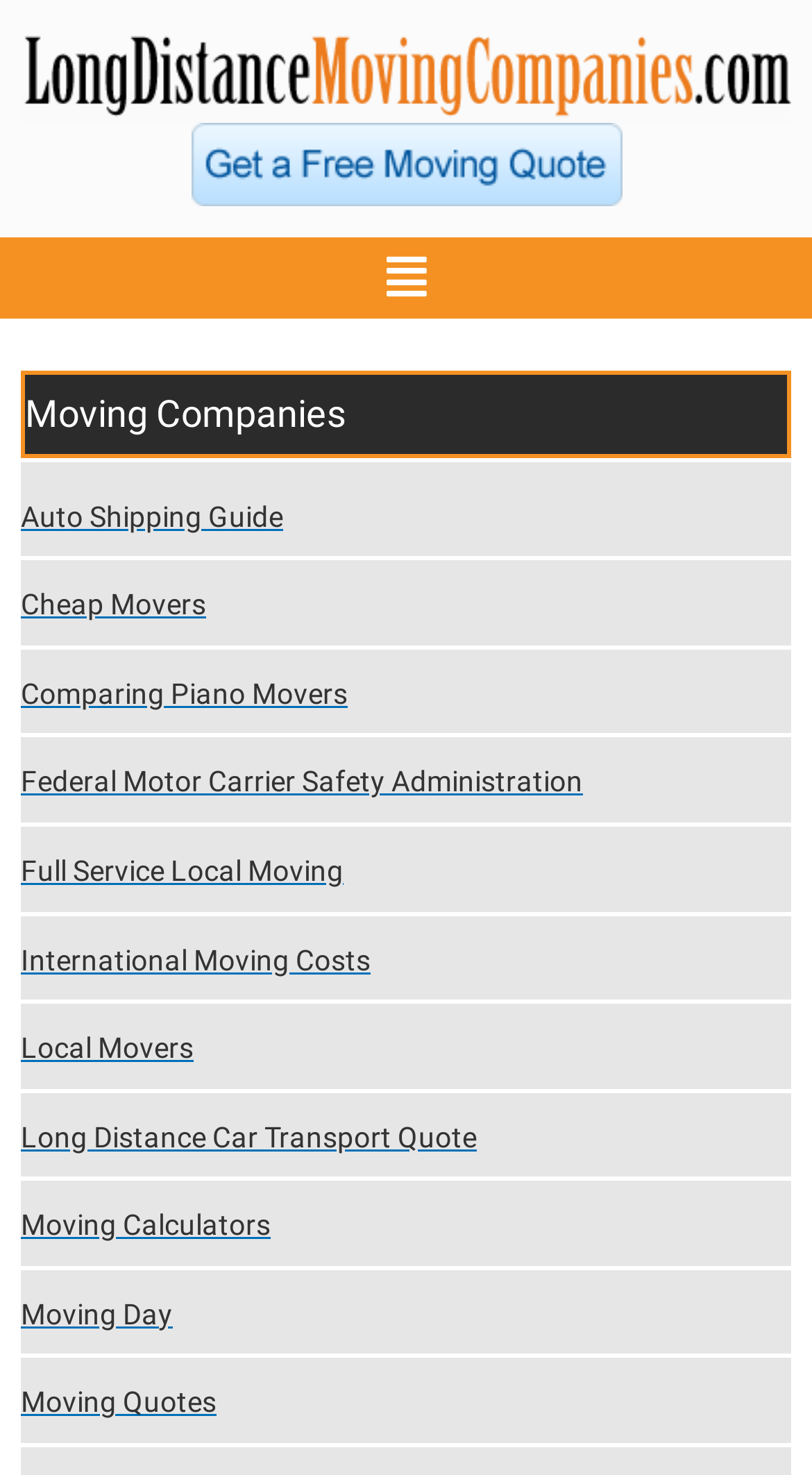Pinpoint the bounding box coordinates of the clickable element to carry out the following instruction: "Go to Auto Shipping Guide."

[0.026, 0.334, 0.974, 0.366]